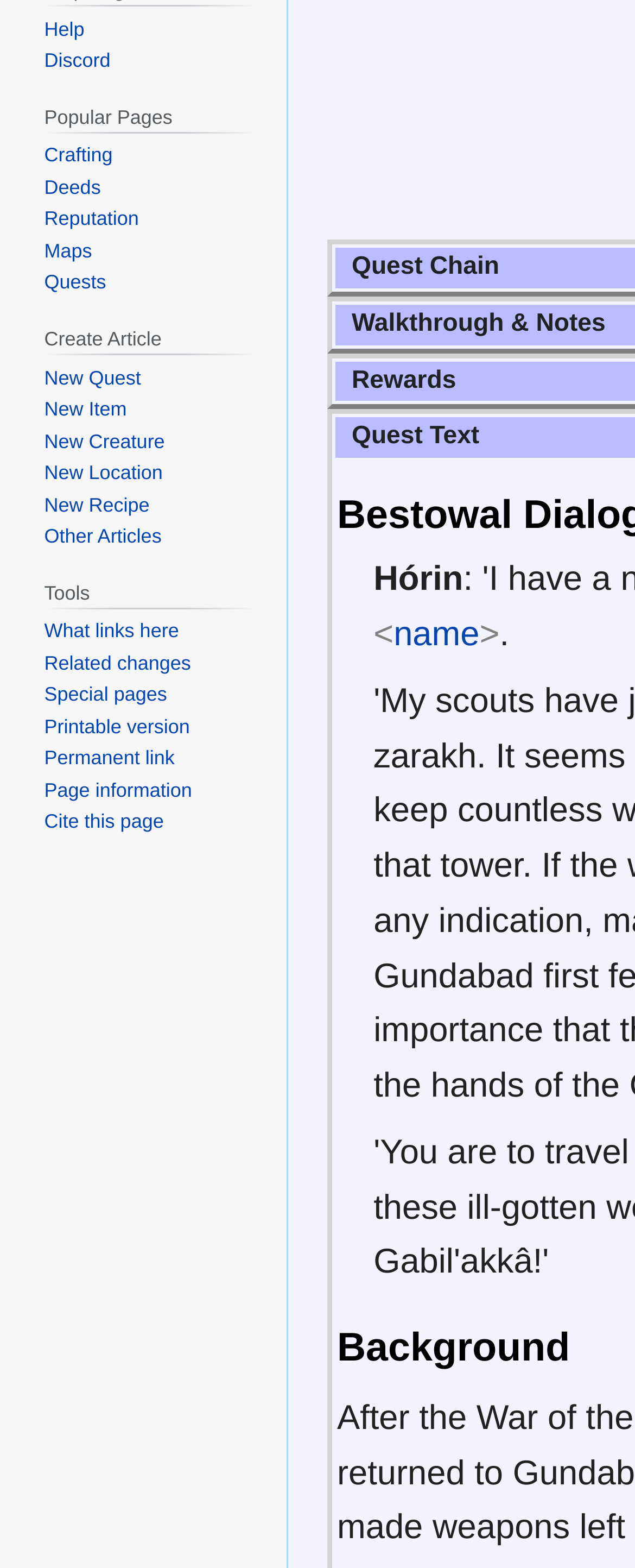Determine the bounding box coordinates for the UI element matching this description: "Cane Corso health".

None